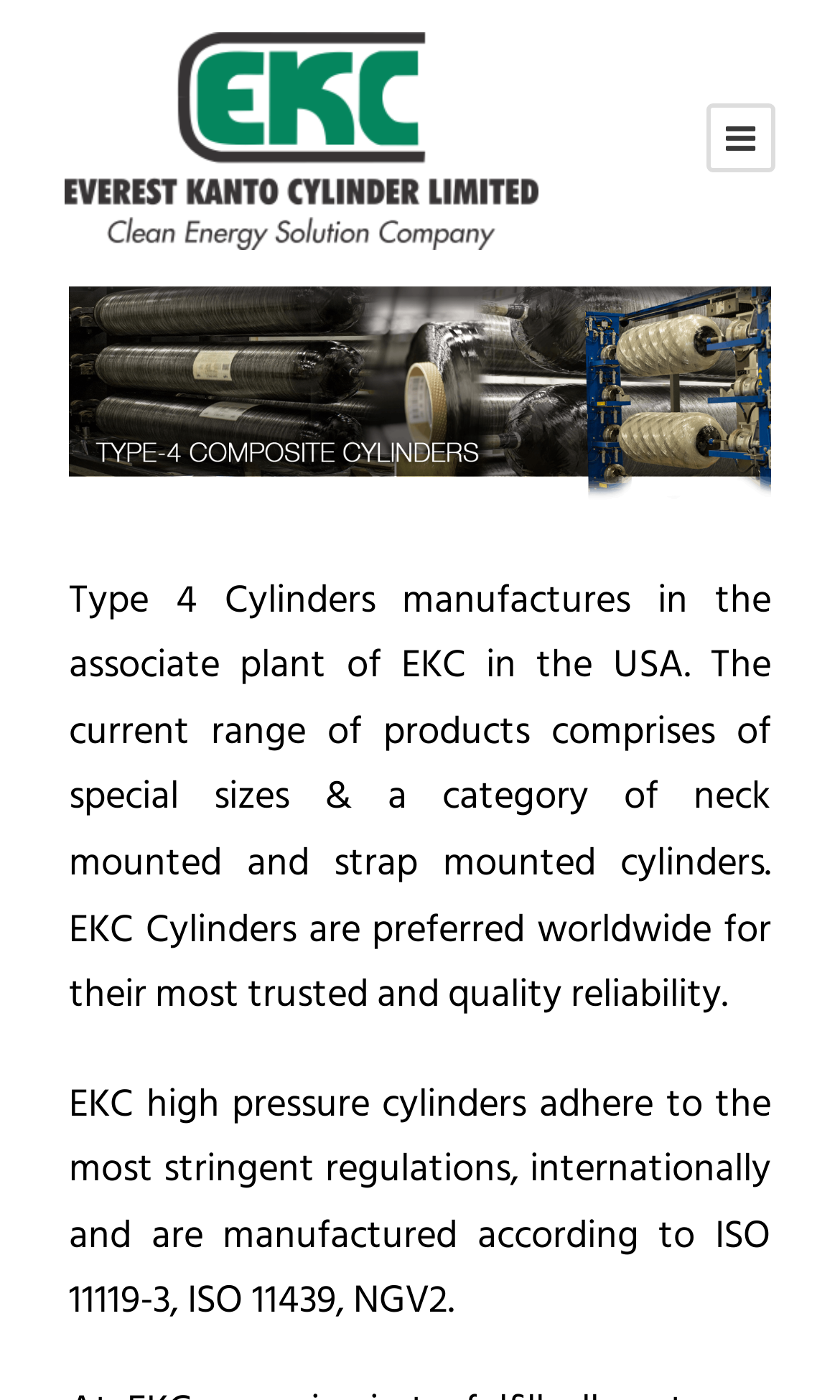Refer to the image and offer a detailed explanation in response to the question: Where are EKC cylinders preferred?

According to the webpage, 'EKC Cylinders are preferred worldwide for their most trusted and quality reliability.' This implies that EKC cylinders are preferred globally for their reliability.